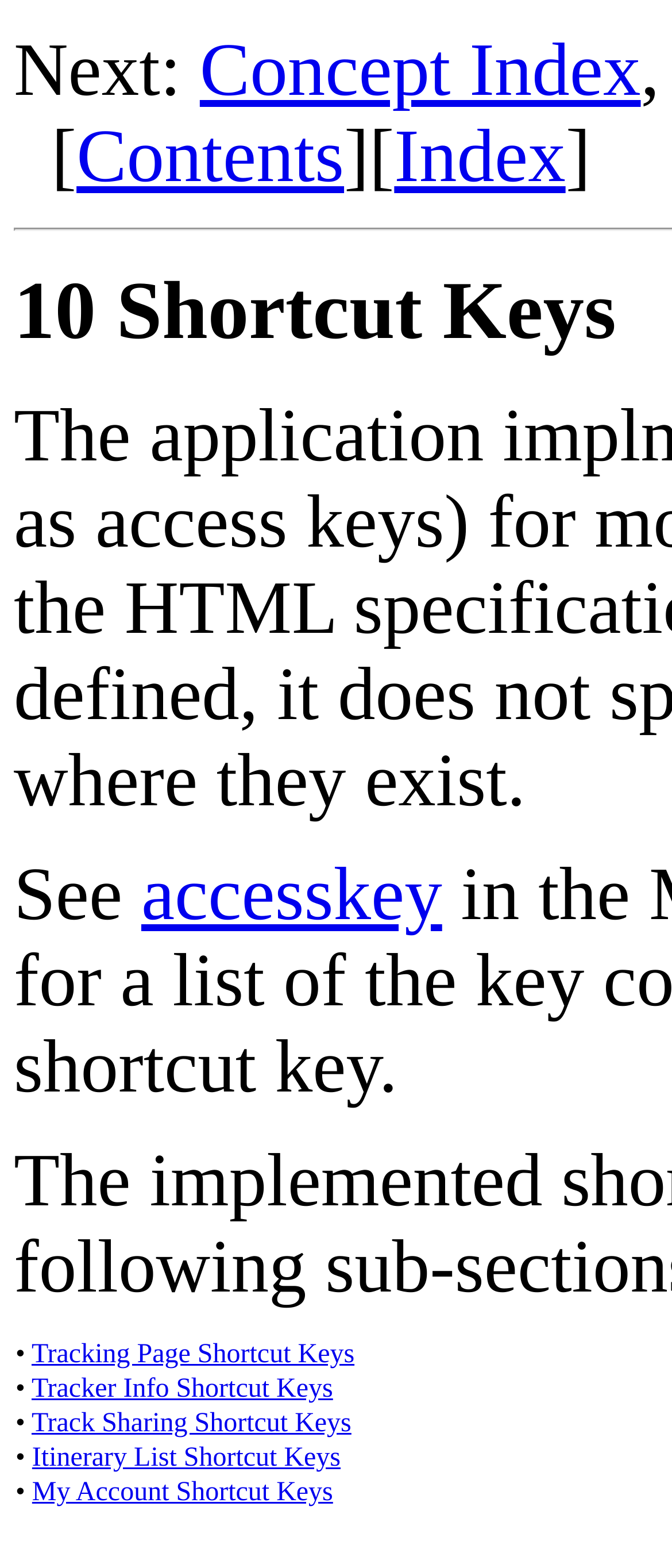Determine the bounding box coordinates of the clickable area required to perform the following instruction: "go to concept index". The coordinates should be represented as four float numbers between 0 and 1: [left, top, right, bottom].

[0.297, 0.019, 0.953, 0.071]